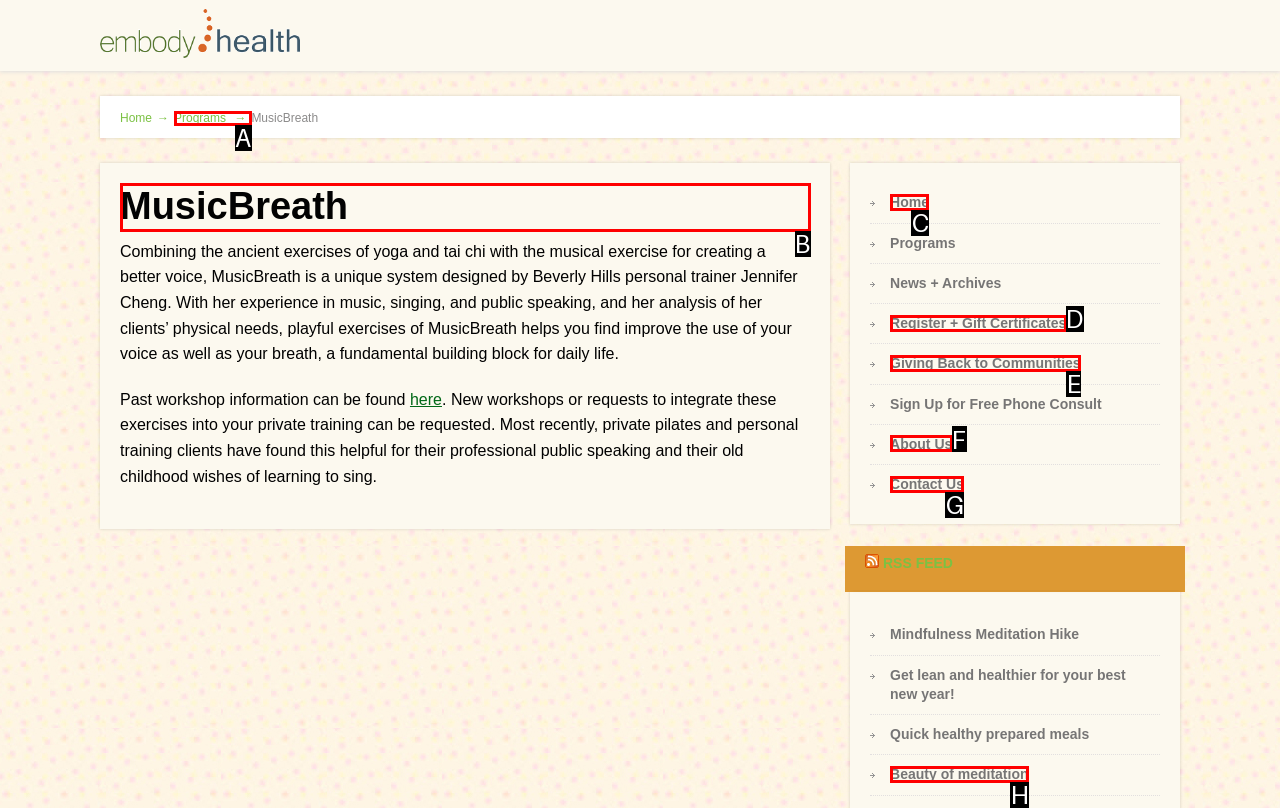Identify the HTML element to select in order to accomplish the following task: Read about MusicBreath
Reply with the letter of the chosen option from the given choices directly.

B